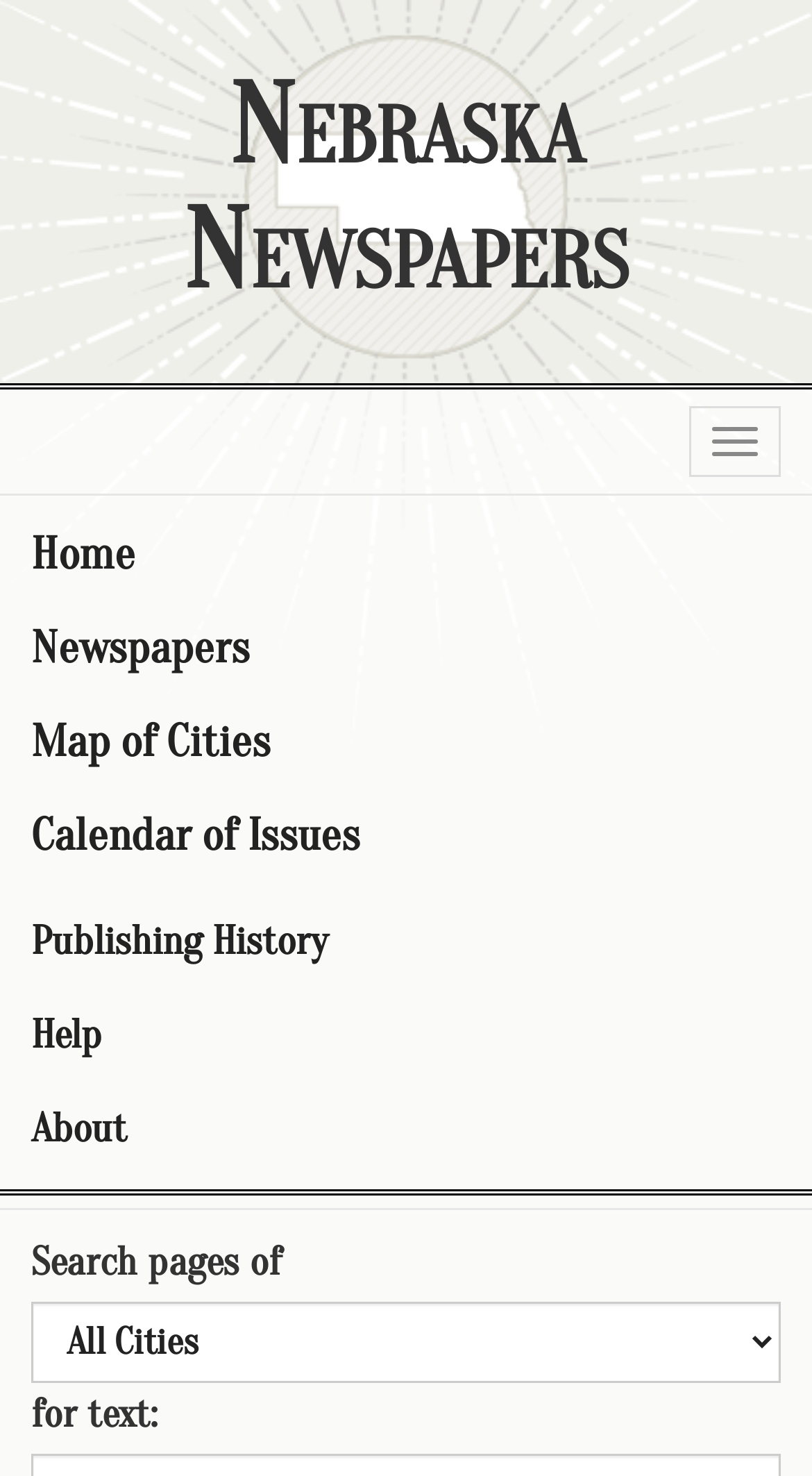Please pinpoint the bounding box coordinates for the region I should click to adhere to this instruction: "Search for text".

[0.038, 0.882, 0.962, 0.937]